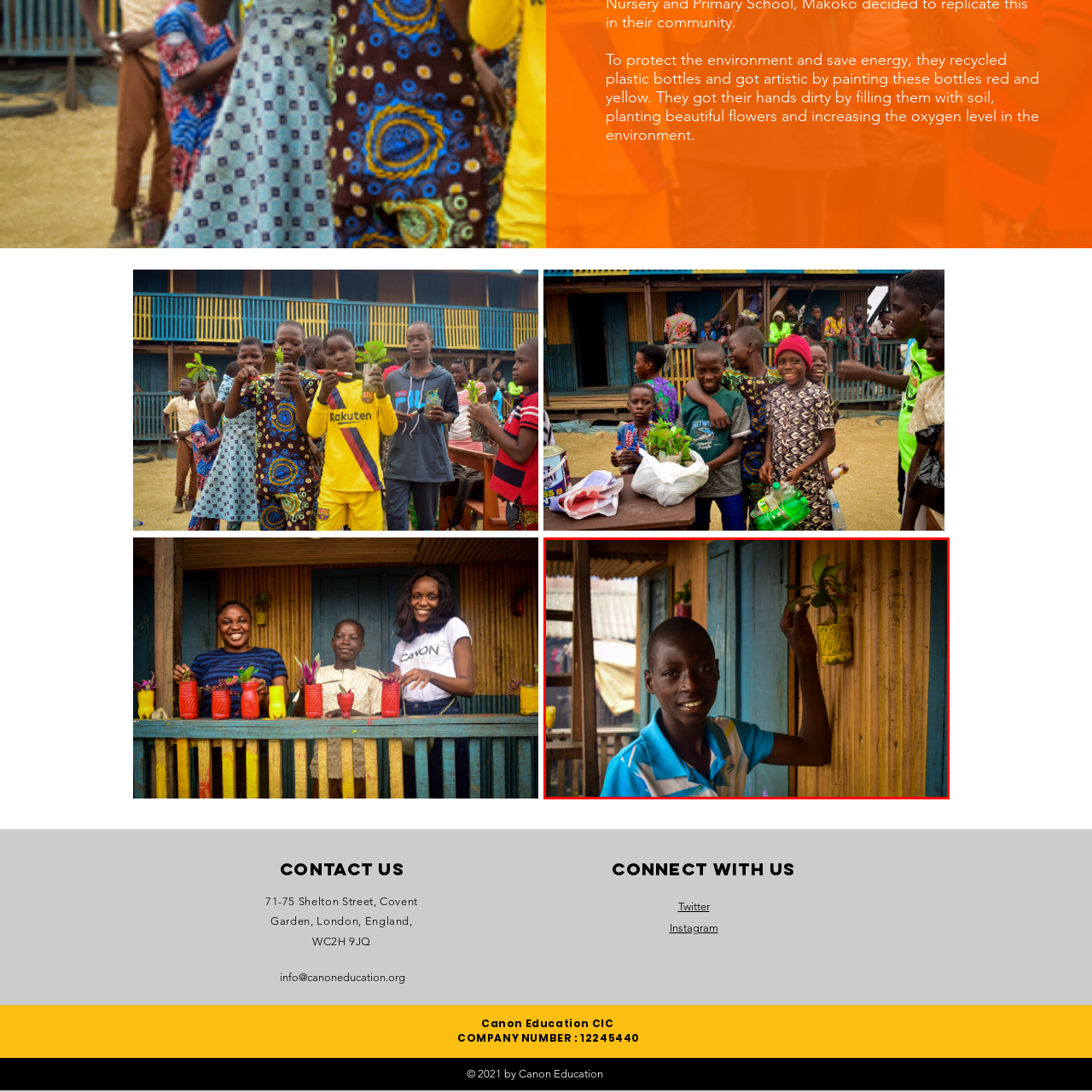Observe the content inside the red rectangle, What is the effect of nurturing greenery? 
Give your answer in just one word or phrase.

Increases oxygen levels